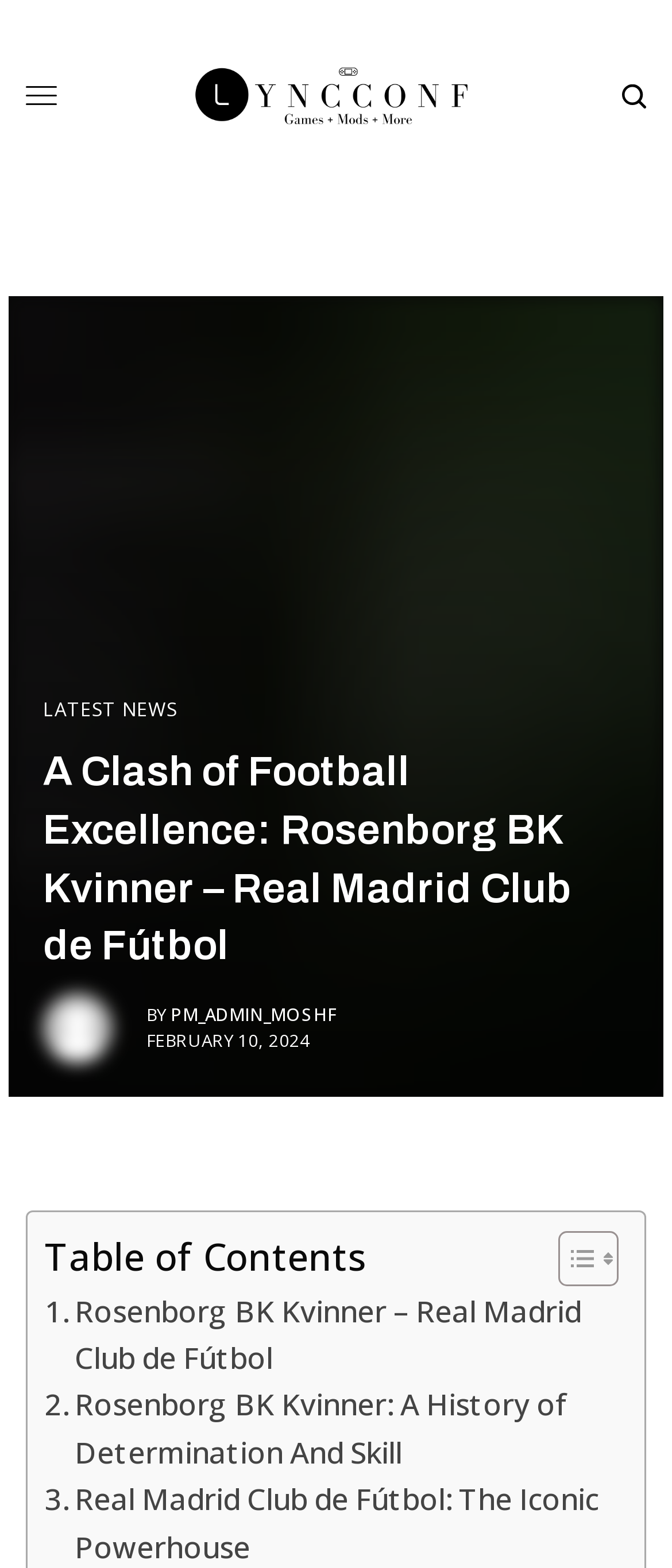Identify the bounding box coordinates for the UI element described by the following text: "Latest News". Provide the coordinates as four float numbers between 0 and 1, in the format [left, top, right, bottom].

[0.064, 0.446, 0.264, 0.458]